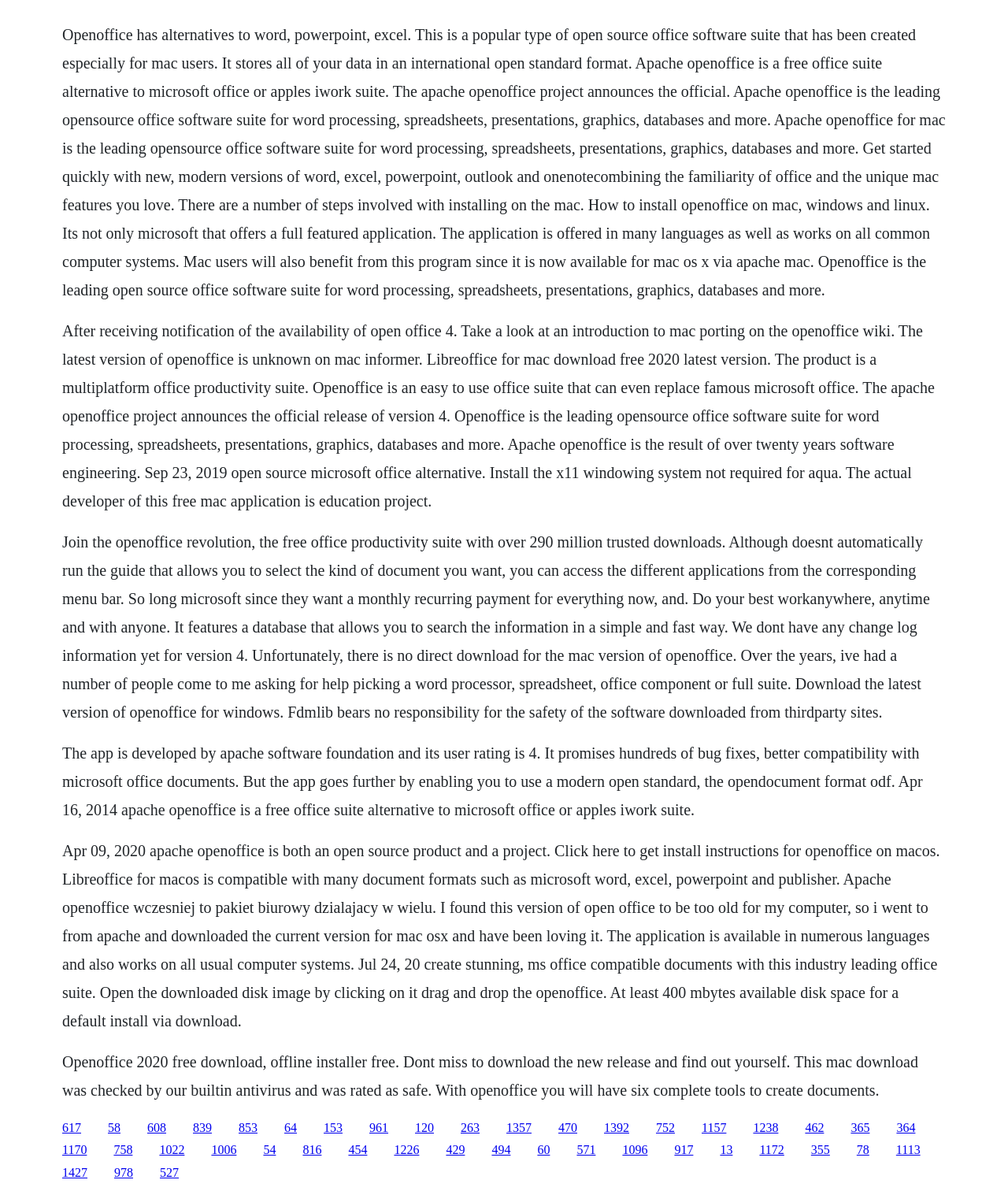Find the UI element described as: "1238" and predict its bounding box coordinates. Ensure the coordinates are four float numbers between 0 and 1, [left, top, right, bottom].

[0.747, 0.941, 0.772, 0.952]